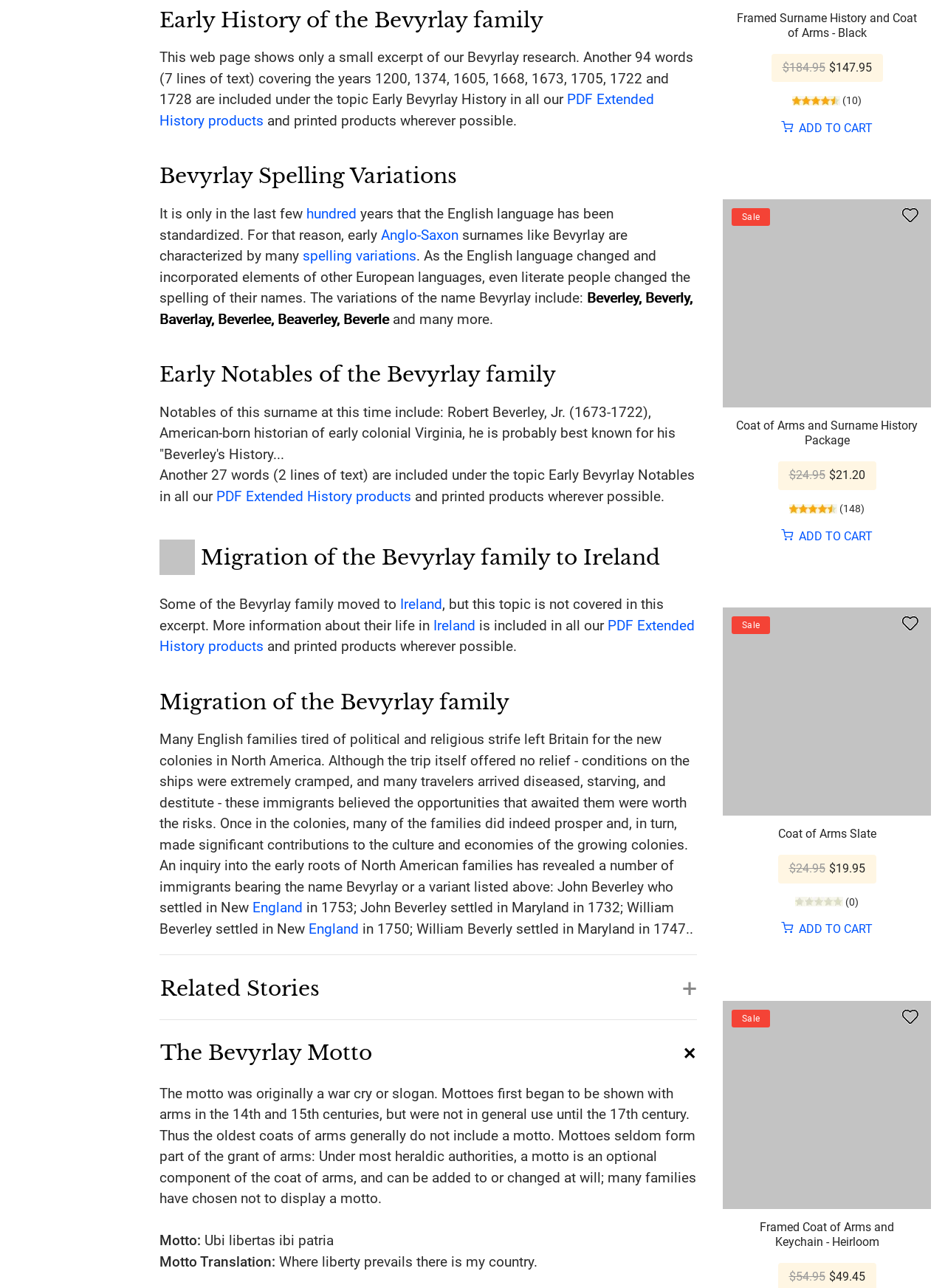Pinpoint the bounding box coordinates of the area that must be clicked to complete this instruction: "Click the 'Coat of Arms and Surname History Package' link".

[0.779, 0.325, 0.971, 0.348]